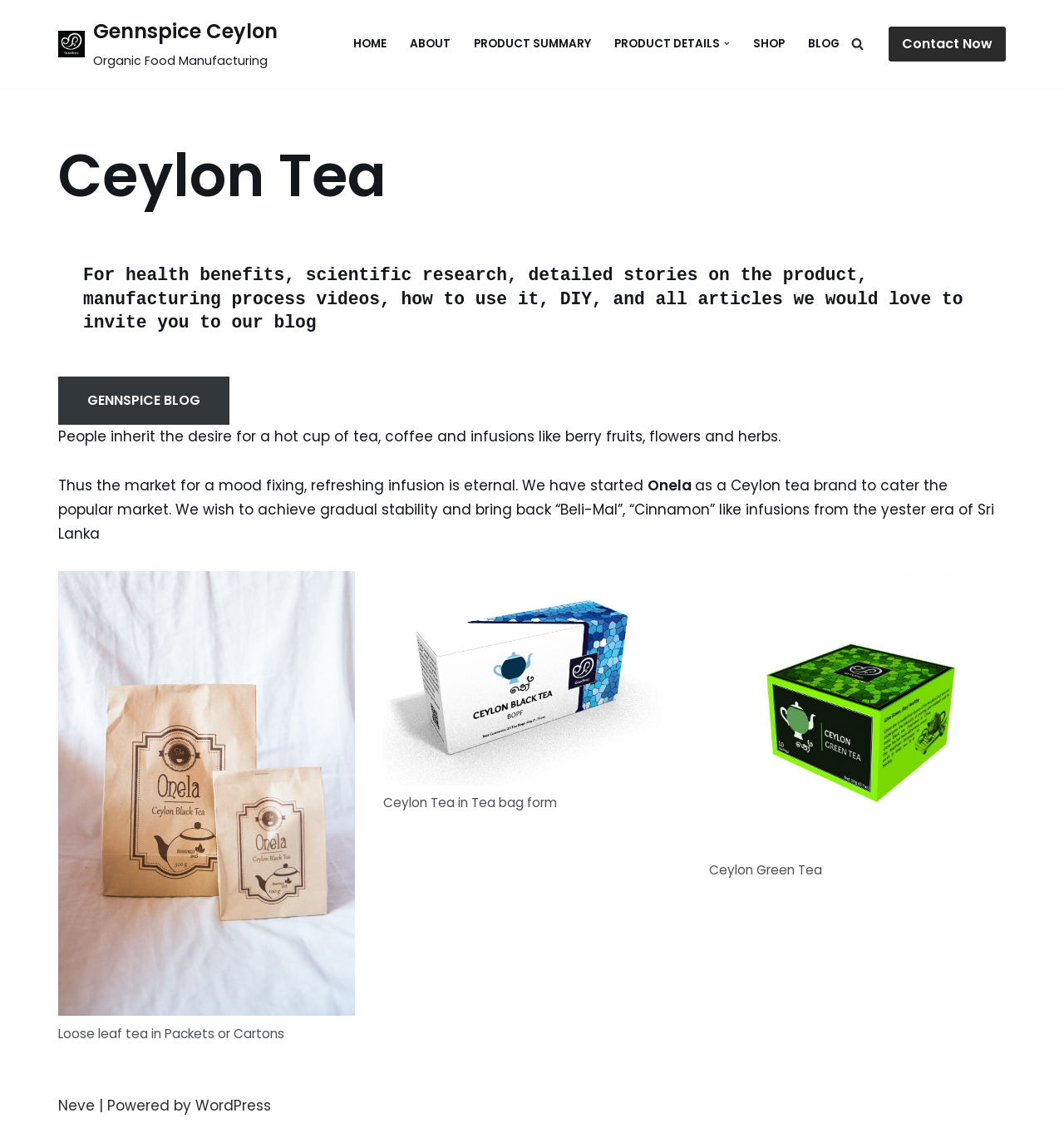What is the primary menu item after 'HOME'?
Using the image as a reference, give an elaborate response to the question.

By analyzing the navigation element 'Primary Menu' and its child elements, I found that the primary menu item after 'HOME' is 'ABOUT'.